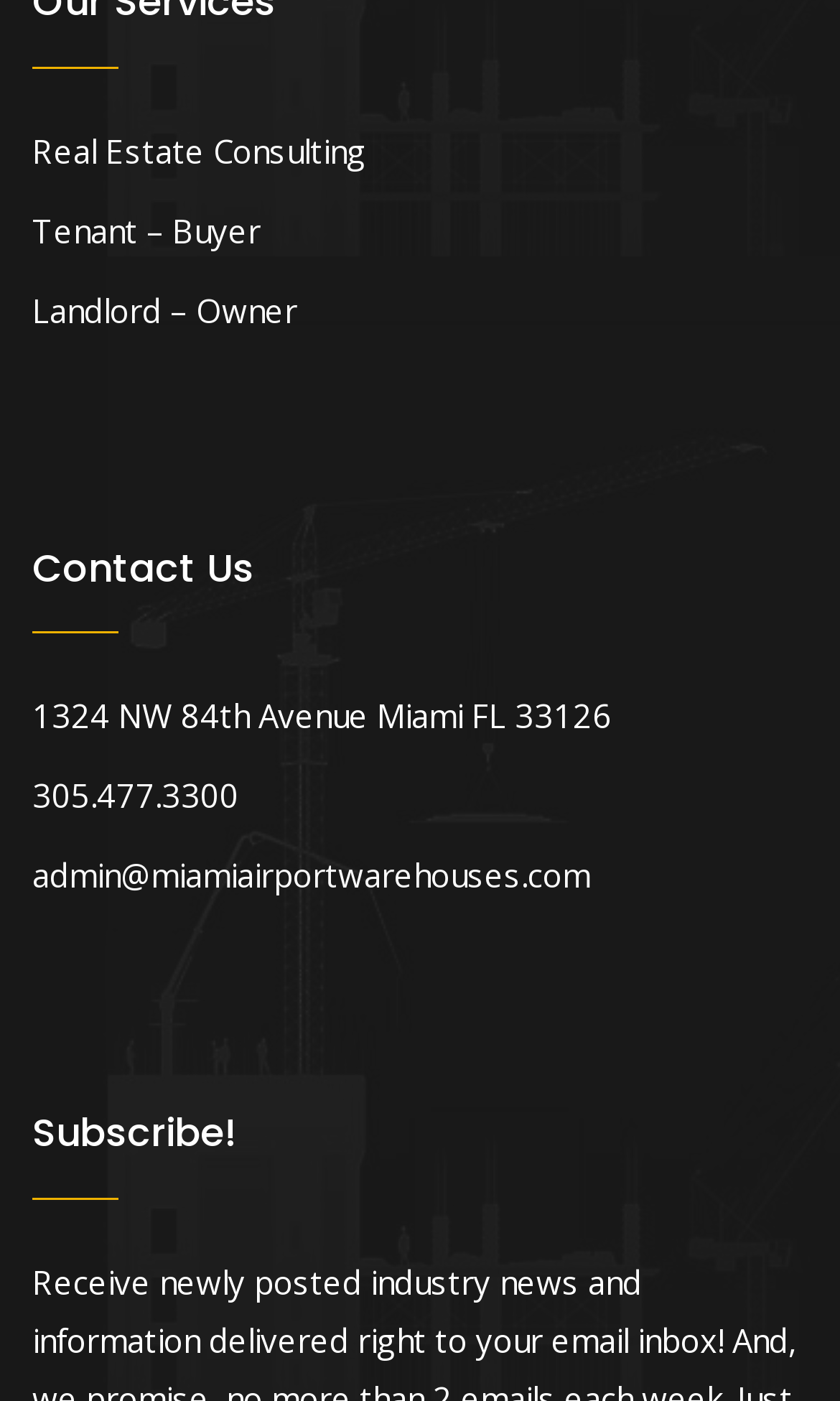Using the provided element description: "admin@miamiairportwarehouses.com", determine the bounding box coordinates of the corresponding UI element in the screenshot.

[0.038, 0.609, 0.703, 0.64]